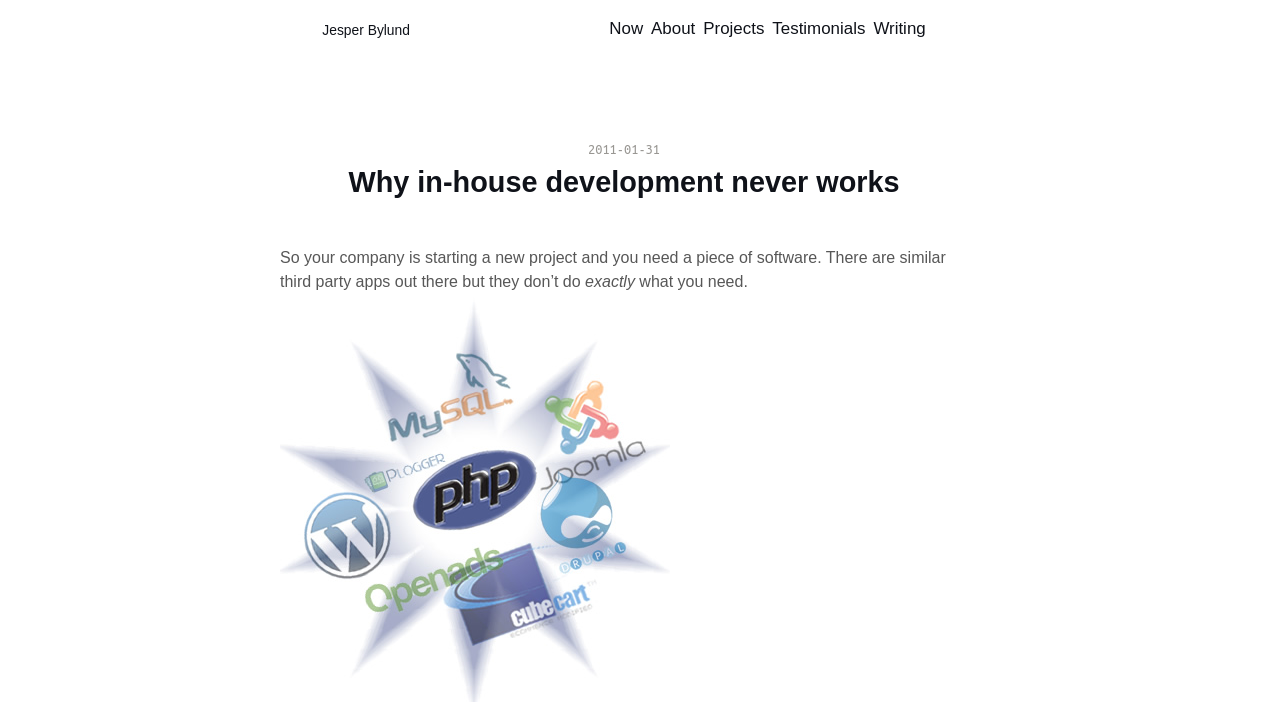What is the date of the article?
Provide a fully detailed and comprehensive answer to the question.

The date of the article can be found in the time element which is located below the author's name, and it is specified as '2011-01-31'.